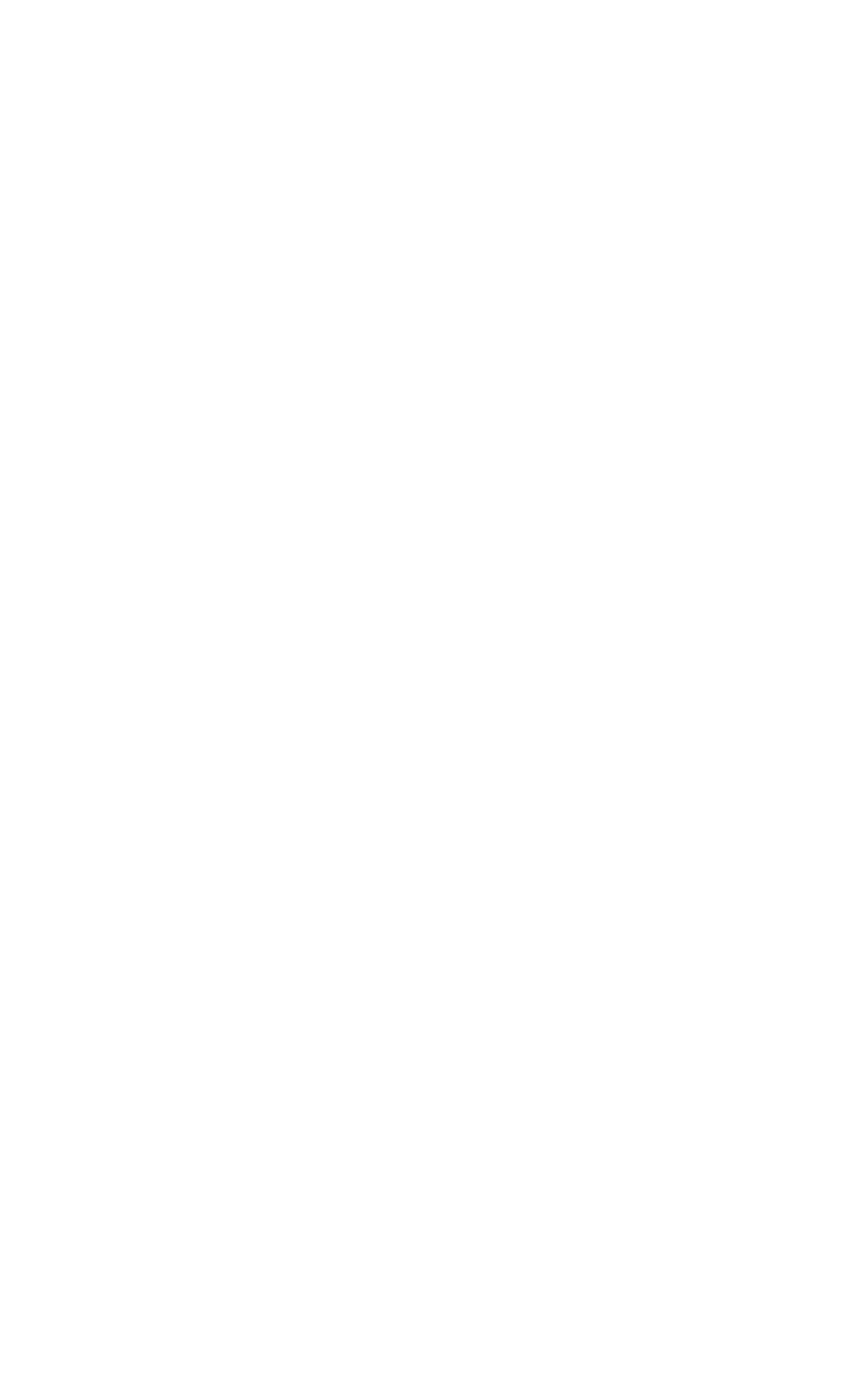What are the main categories on the top navigation bar?
Please respond to the question with a detailed and well-explained answer.

By examining the top navigation bar, I can see that there are five main categories listed: Search, New homes, Find an agent, News, and Guides. These categories are represented by links with corresponding list markers.